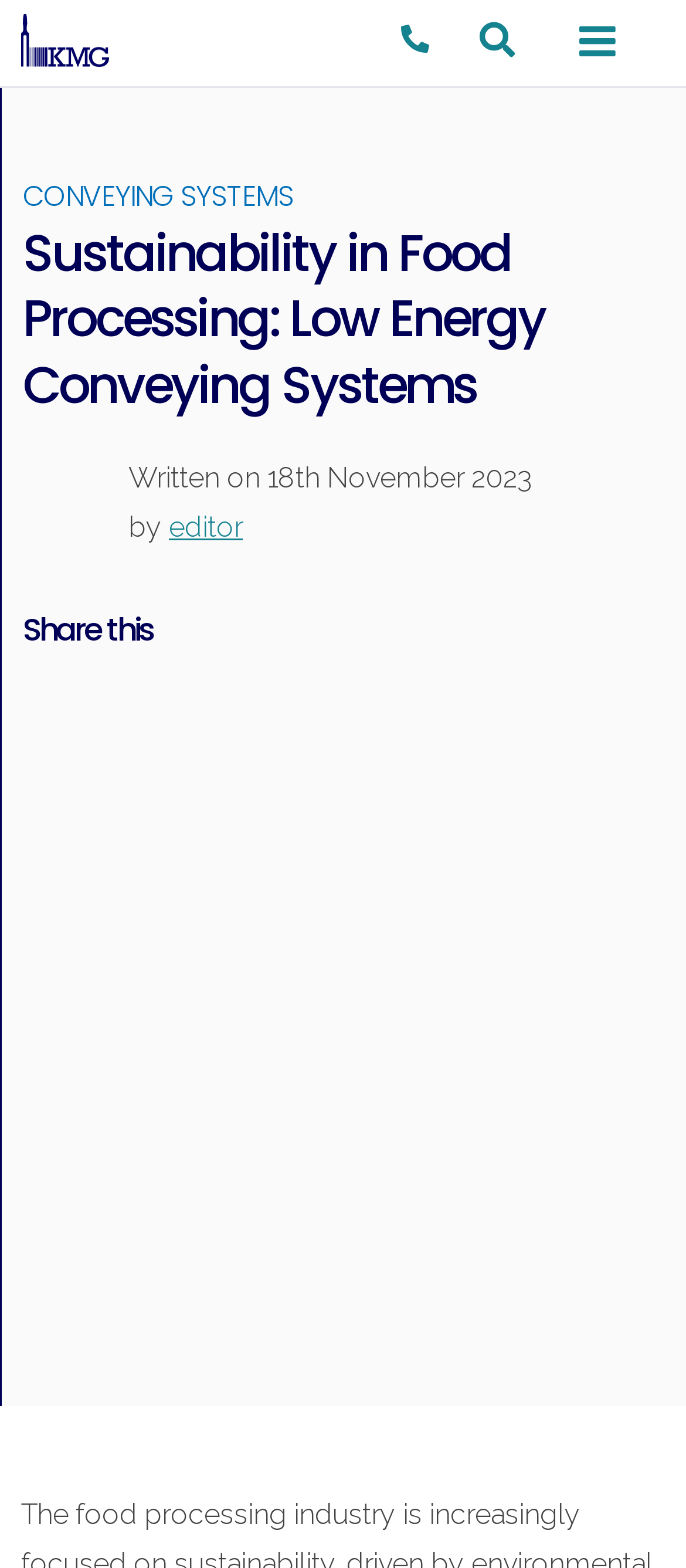How many social media sharing options are available?
Answer the question with as much detail as possible.

The social media sharing options can be found below the title, where there are two links with icons, indicating two sharing options.